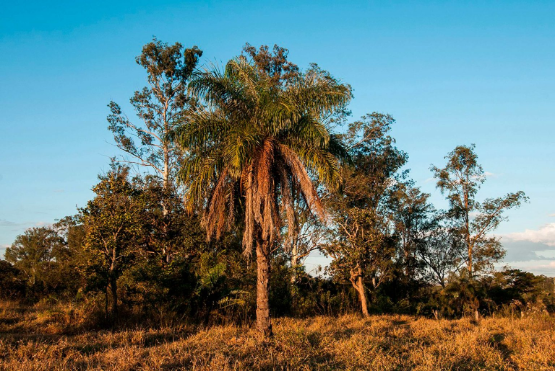Detail every significant feature and component of the image.

In this serene landscape, a tall palm tree stands prominently against a backdrop of lush greenery under a vast sky. The palm, characterized by its robust trunk and feathery fronds, exudes a tropical vibe, while surrounding trees add depth and texture to the scene. The ground is adorned with golden grass, suggesting a warm, sunlit environment, with sunlight casting gentle shadows, enhancing the tranquility of the setting. This image captures a peaceful moment in nature, showcasing the beauty of diverse flora harmonizing in the landscape.